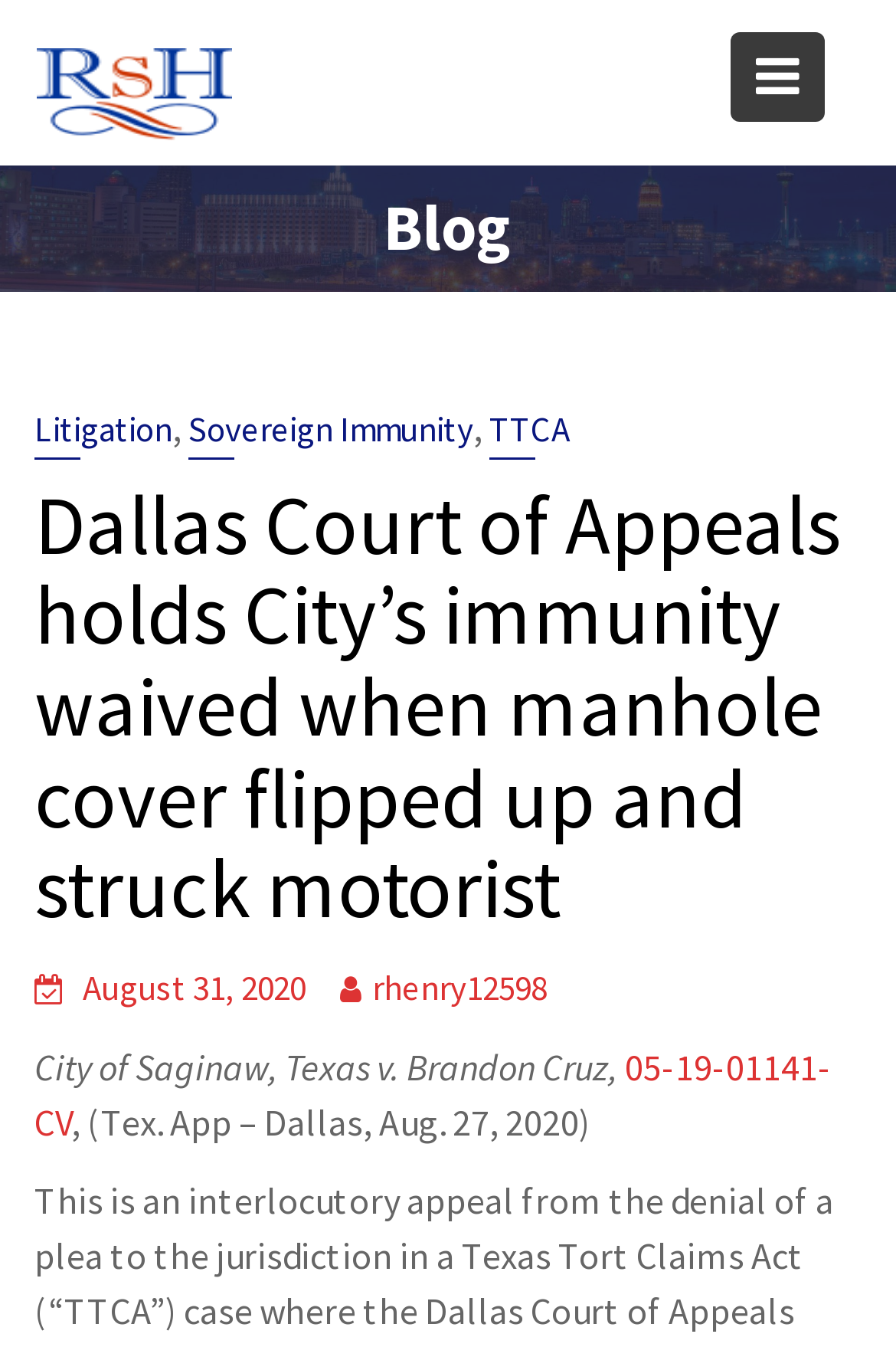What is the name of the law office?
Please craft a detailed and exhaustive response to the question.

I found the answer by looking at the link element with the text 'The Law Offices of Ryan Henry' which is located at the top of the webpage, and it is also the title of the webpage.